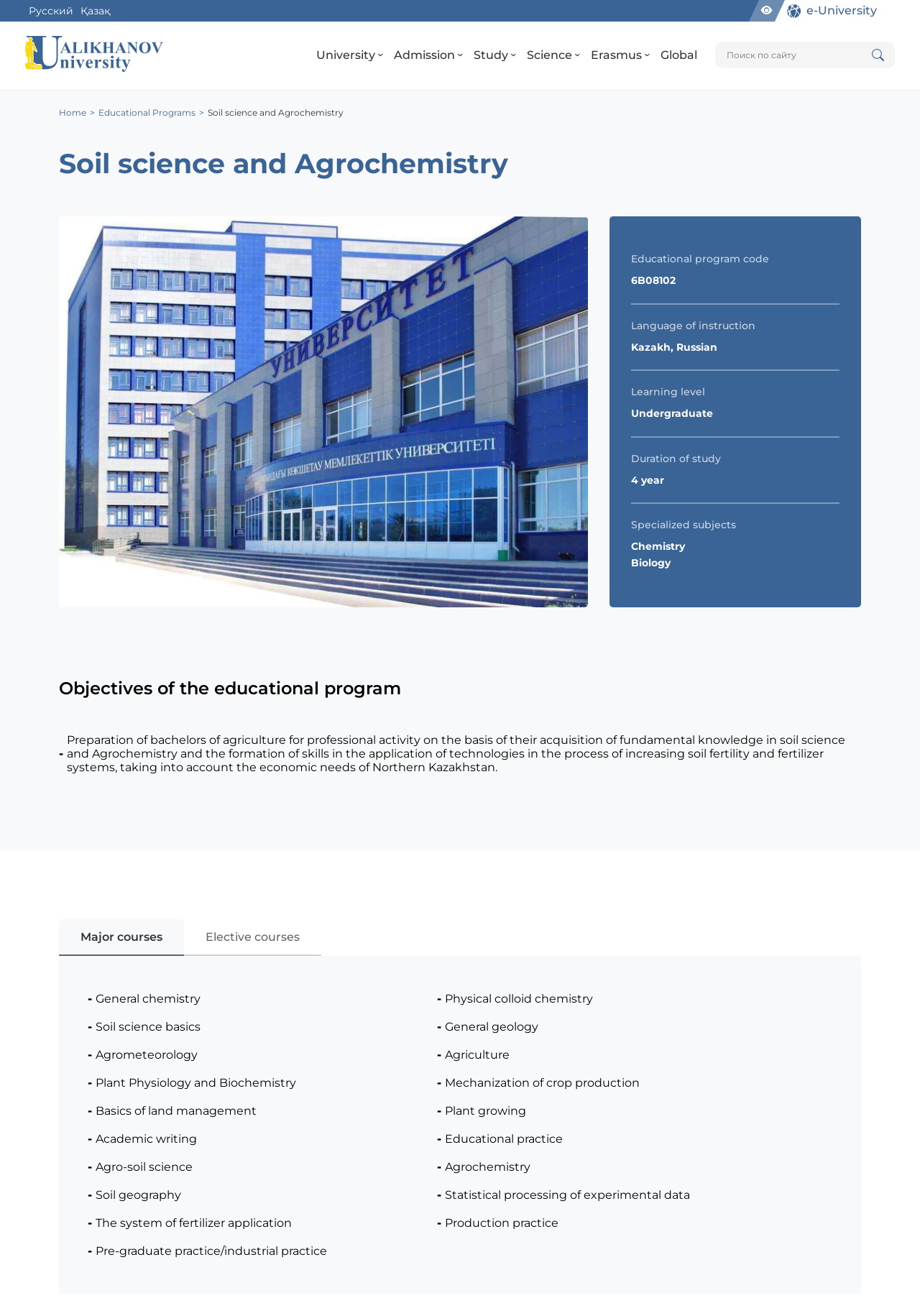Locate the bounding box coordinates of the element that needs to be clicked to carry out the instruction: "Adjust the font size". The coordinates should be given as four float numbers ranging from 0 to 1, i.e., [left, top, right, bottom].

[0.054, 0.769, 0.234, 0.778]